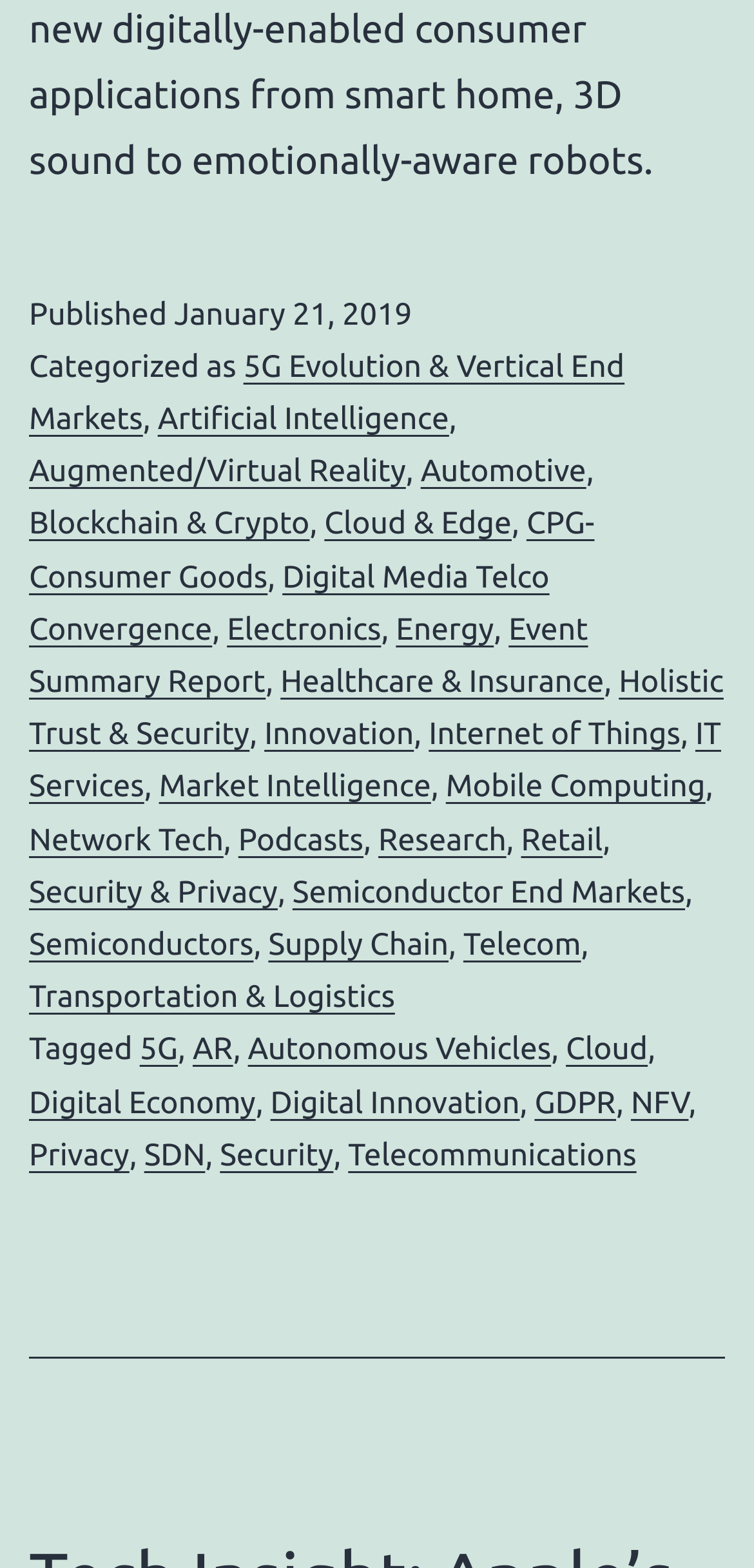Using the information in the image, give a comprehensive answer to the question: 
How many categories are listed?

I counted the number of links in the footer section that are categorized as 'Categorized as' and found 24 categories.